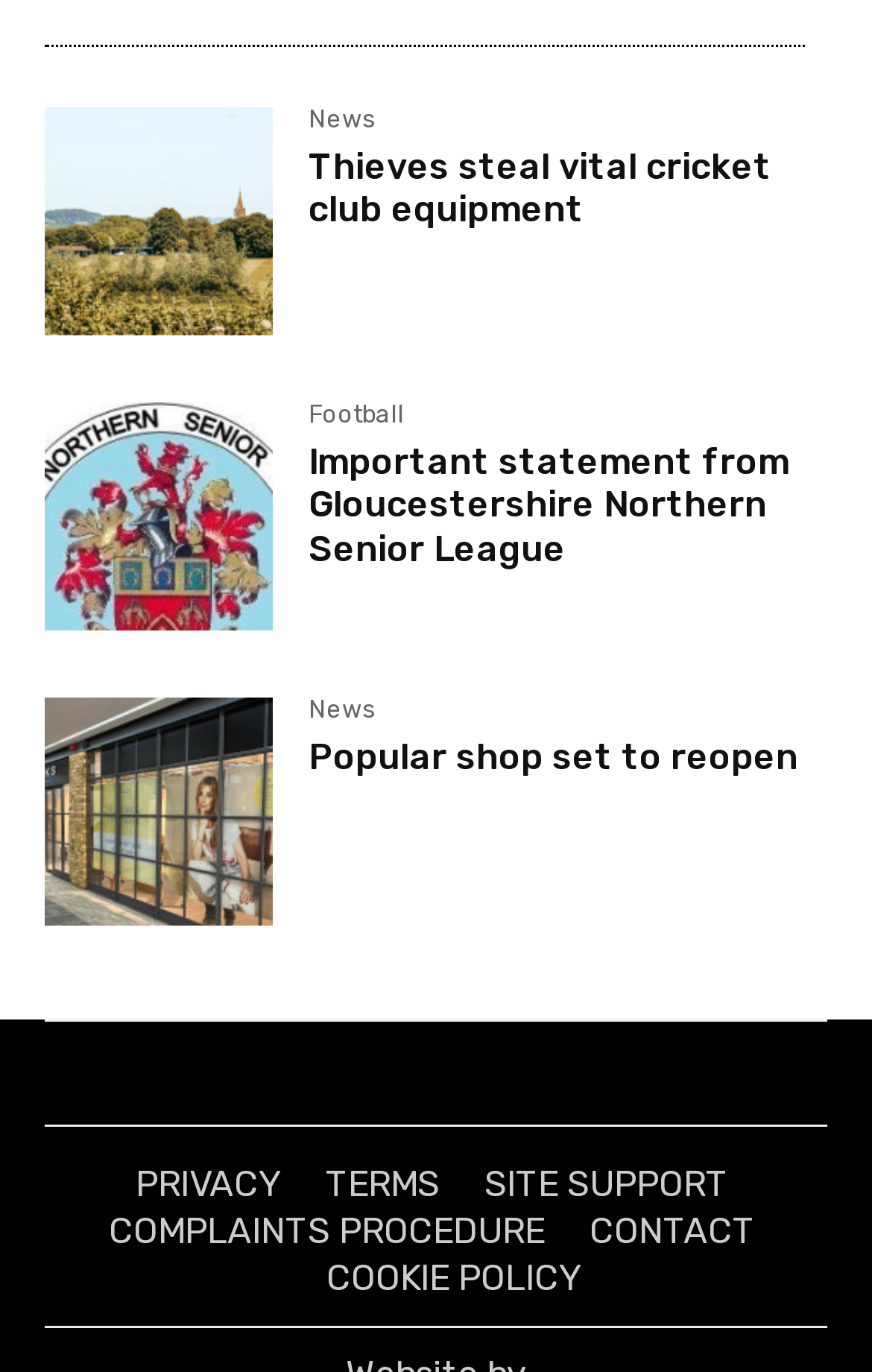Given the webpage screenshot, identify the bounding box of the UI element that matches this description: "Football".

[0.354, 0.294, 0.464, 0.321]